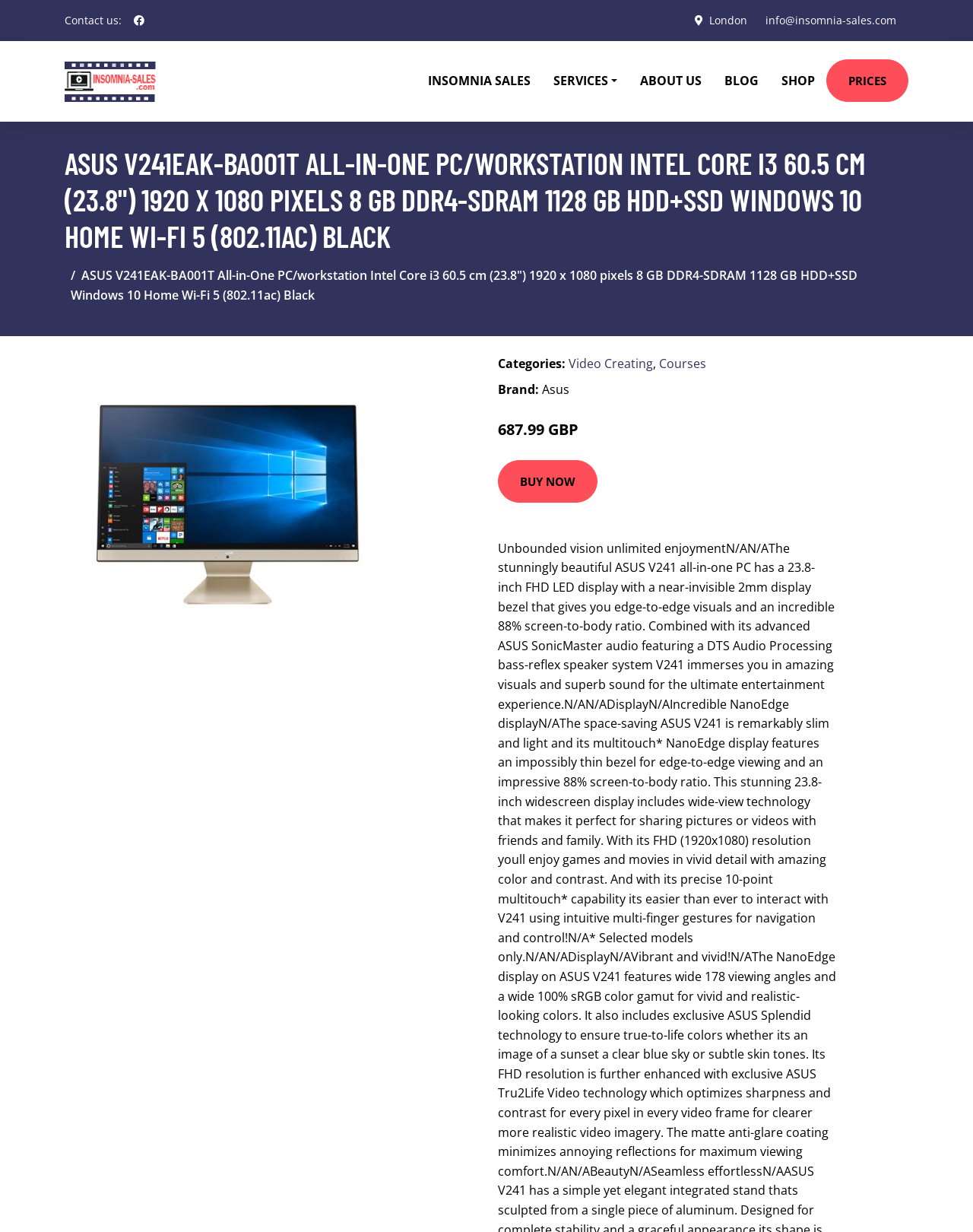What is the location of the company?
Analyze the image and provide a thorough answer to the question.

The location of the company can be found in the top-right corner of the webpage, where it is written as 'London'.